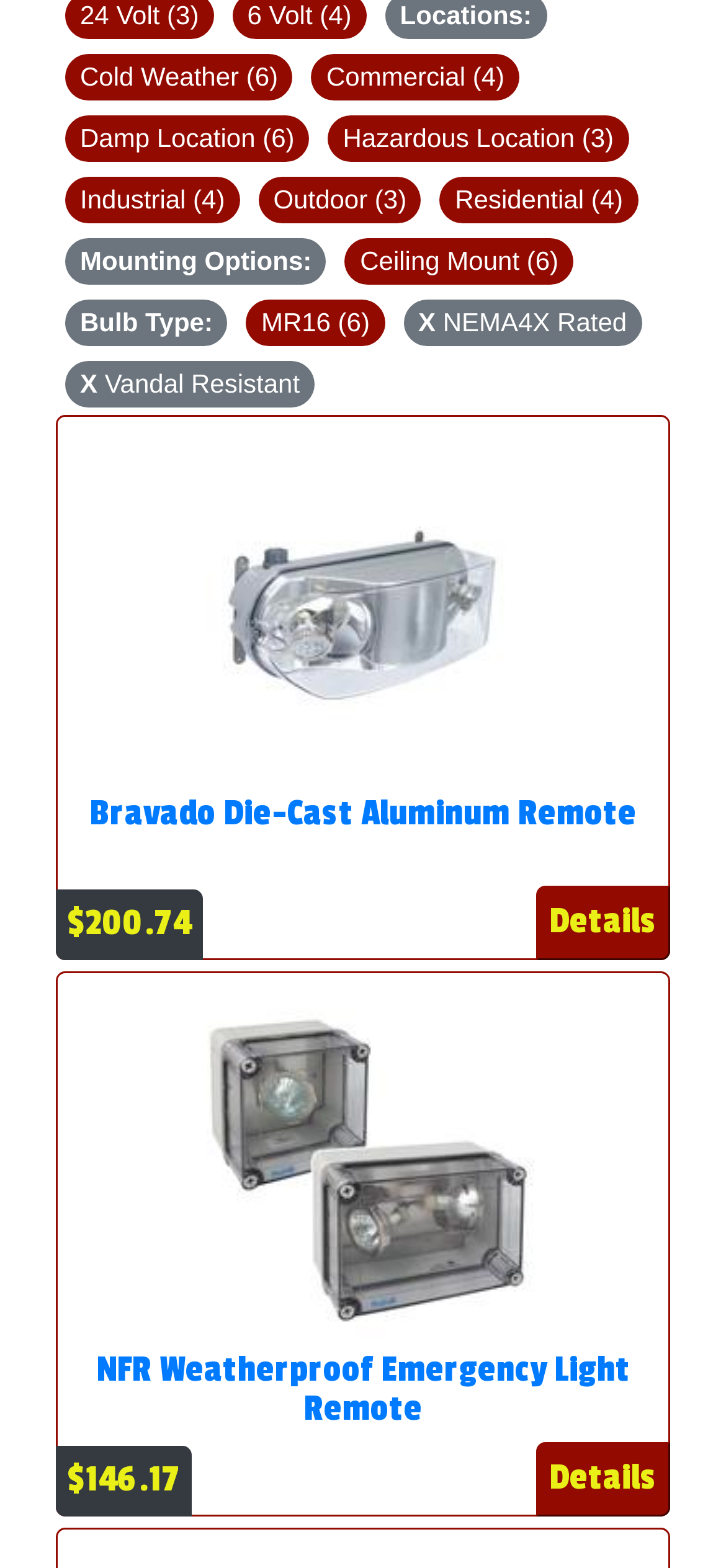Using the webpage screenshot, locate the HTML element that fits the following description and provide its bounding box: "Industrial (4)".

[0.09, 0.112, 0.33, 0.142]